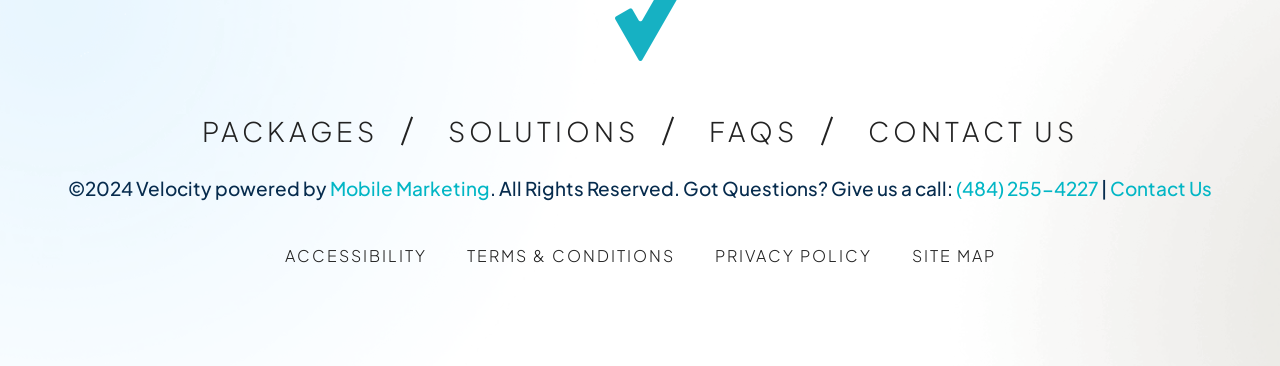What are the main navigation links?
Please answer the question with a detailed and comprehensive explanation.

The main navigation links are located at the top of the webpage, with bounding box coordinates [0.134, 0.29, 0.319, 0.426], [0.327, 0.29, 0.523, 0.426], [0.53, 0.29, 0.647, 0.426], and [0.655, 0.29, 0.866, 0.426], respectively.